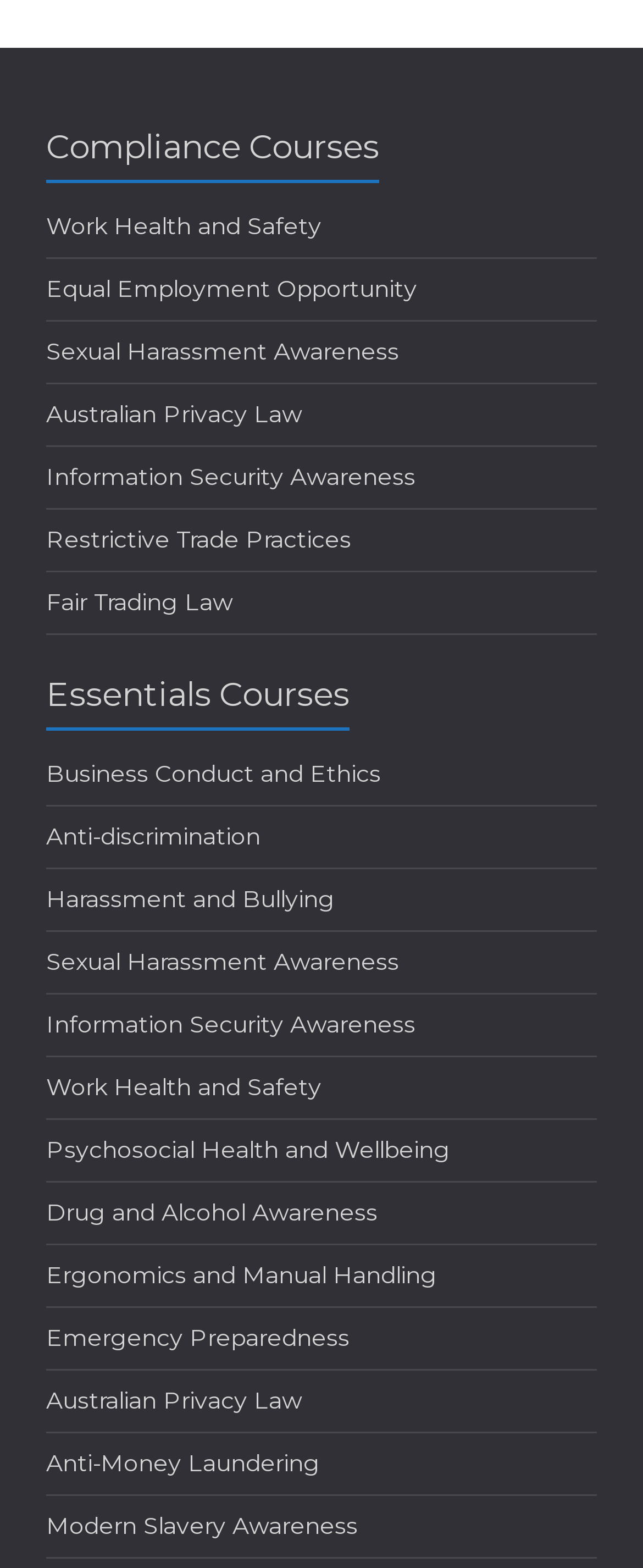Pinpoint the bounding box coordinates of the clickable area necessary to execute the following instruction: "Explore the Business Conduct and Ethics course". The coordinates should be given as four float numbers between 0 and 1, namely [left, top, right, bottom].

[0.072, 0.484, 0.592, 0.503]